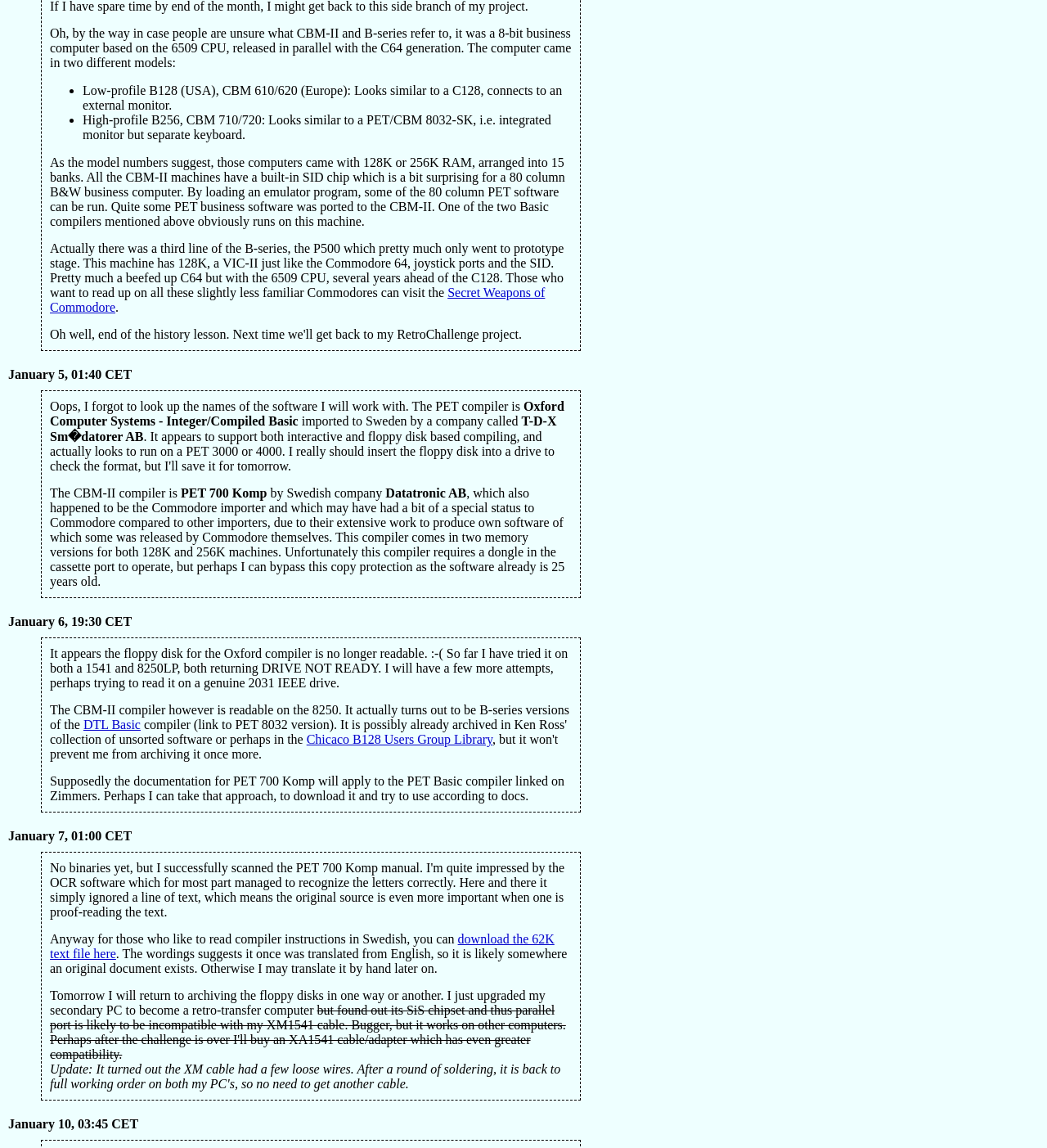How much RAM did the CBM-II machines have?
Please utilize the information in the image to give a detailed response to the question.

The text states that 'those computers came with 128K or 256K RAM, arranged into 15 banks.' This implies that the CBM-II machines had either 128K or 256K of RAM.